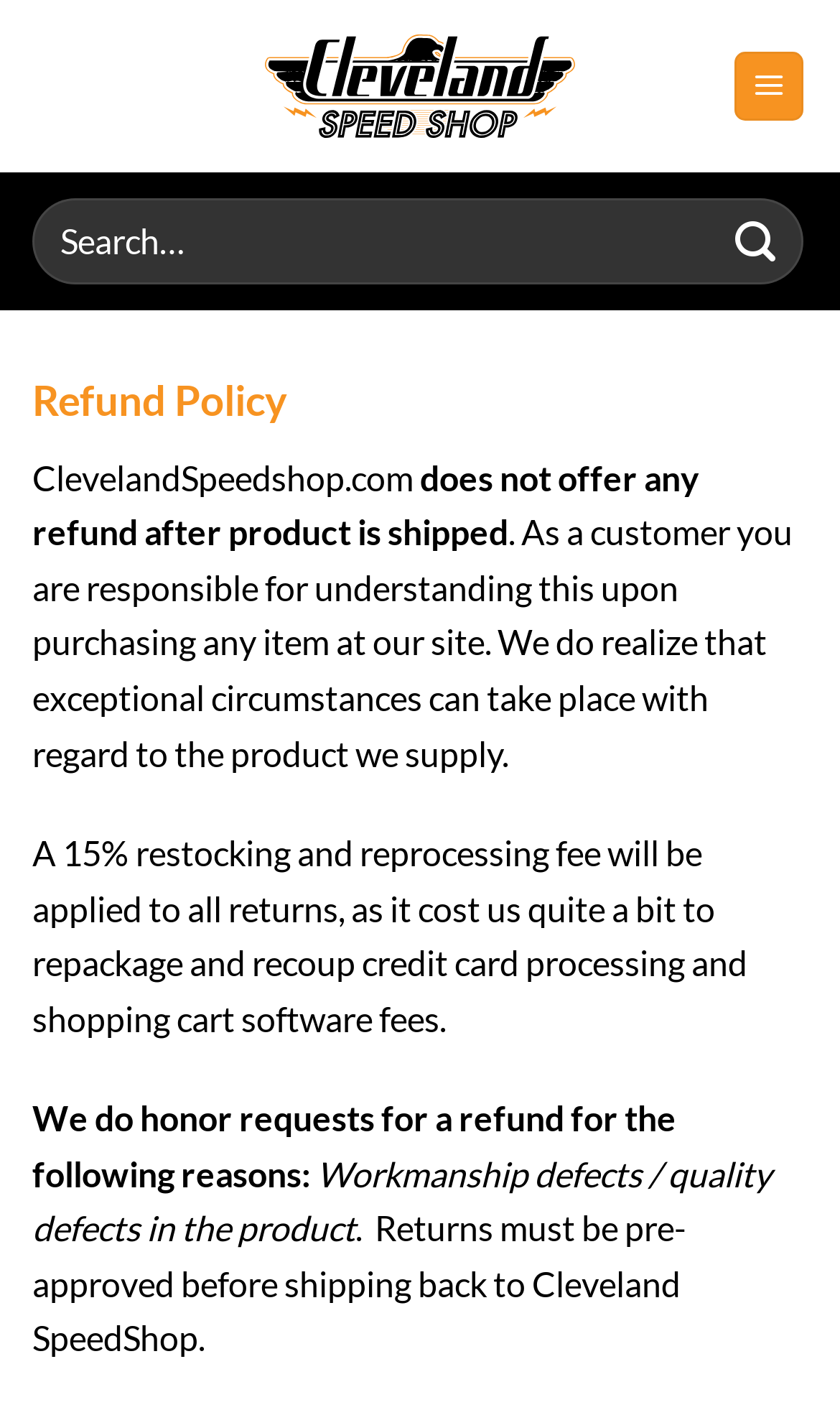What is one reason for a refund?
Please provide a detailed answer to the question.

I determined the answer by reading the refund policy, which lists 'Workmanship defects / quality defects in the product' as one of the reasons for a refund.